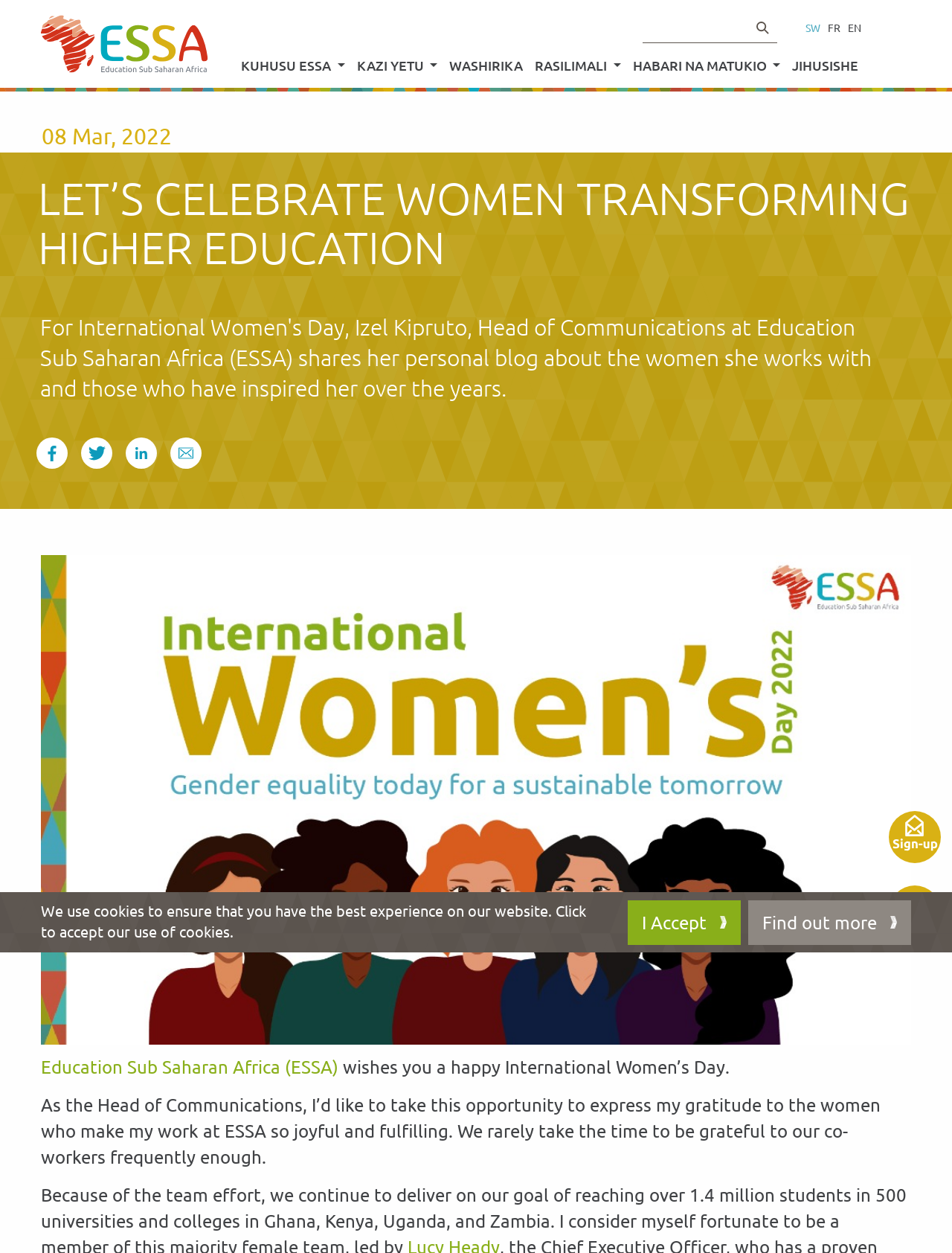Bounding box coordinates are specified in the format (top-left x, top-left y, bottom-right x, bottom-right y). All values are floating point numbers bounded between 0 and 1. Please provide the bounding box coordinate of the region this sentence describes: Washirika

[0.466, 0.039, 0.556, 0.066]